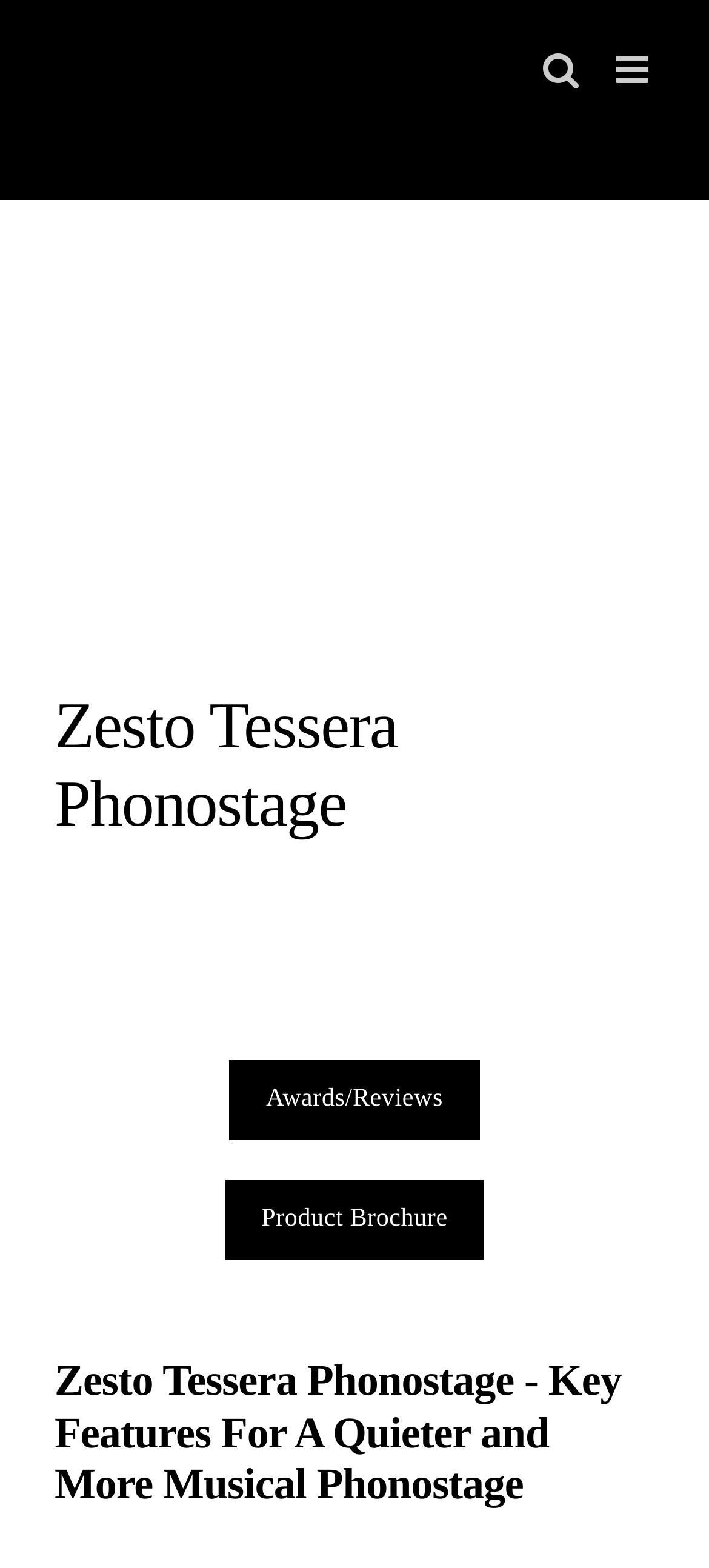What is the format of the 'Product Brochure'?
Please use the image to deliver a detailed and complete answer.

Although the format is not explicitly mentioned, it is common for product brochures to be in PDF format, and the link 'Product Brochure' is likely to download or open a PDF file containing detailed information about the product.